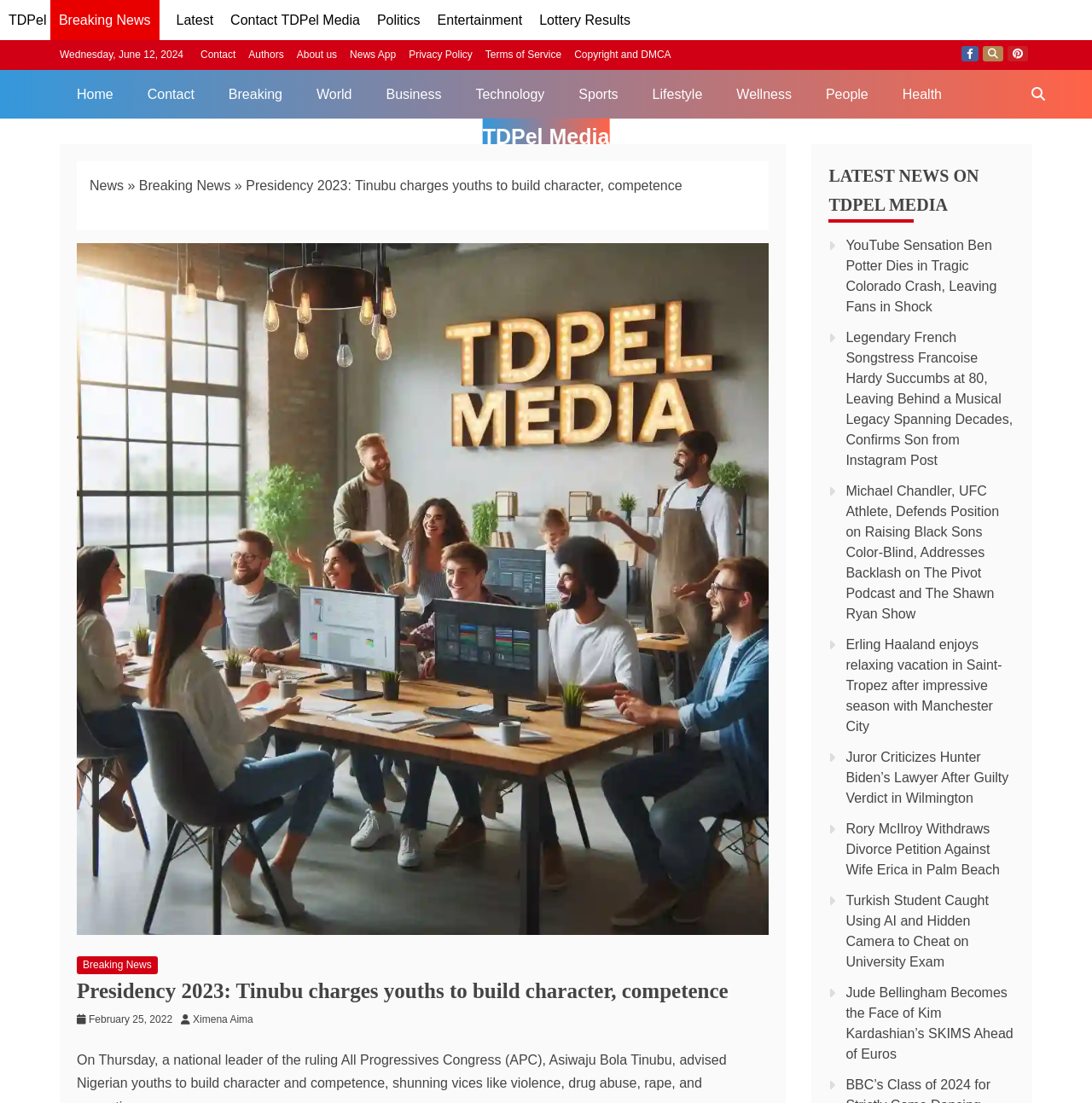Locate the bounding box coordinates of the clickable region to complete the following instruction: "Search for something on TDPel Media."

[0.933, 0.063, 0.969, 0.107]